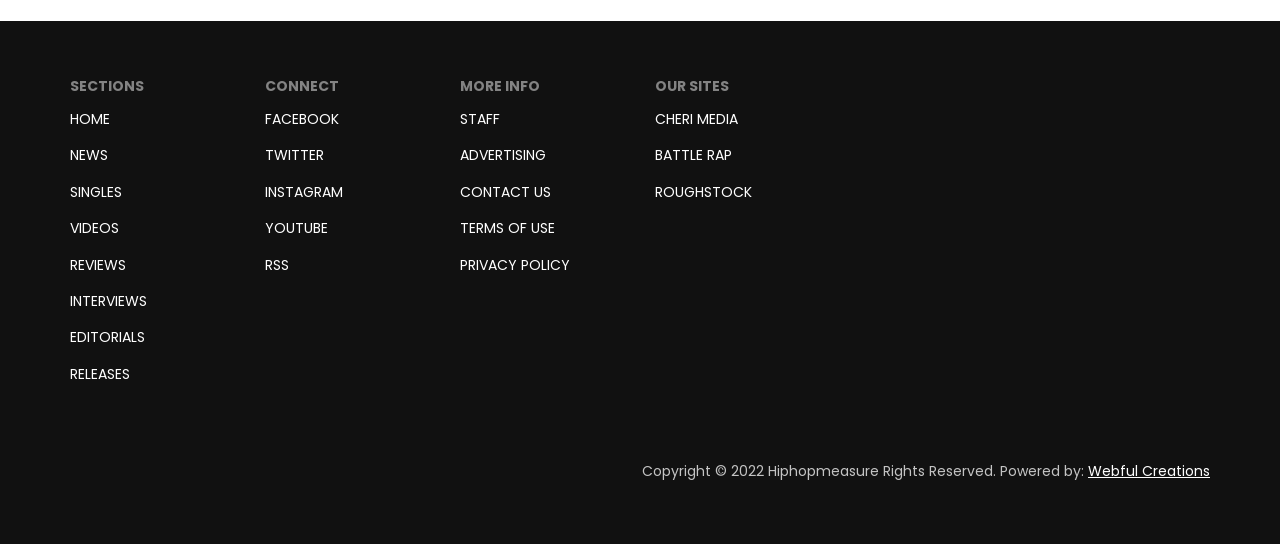What is the name of the company that powered the website?
Please provide a single word or phrase in response based on the screenshot.

Webful Creations